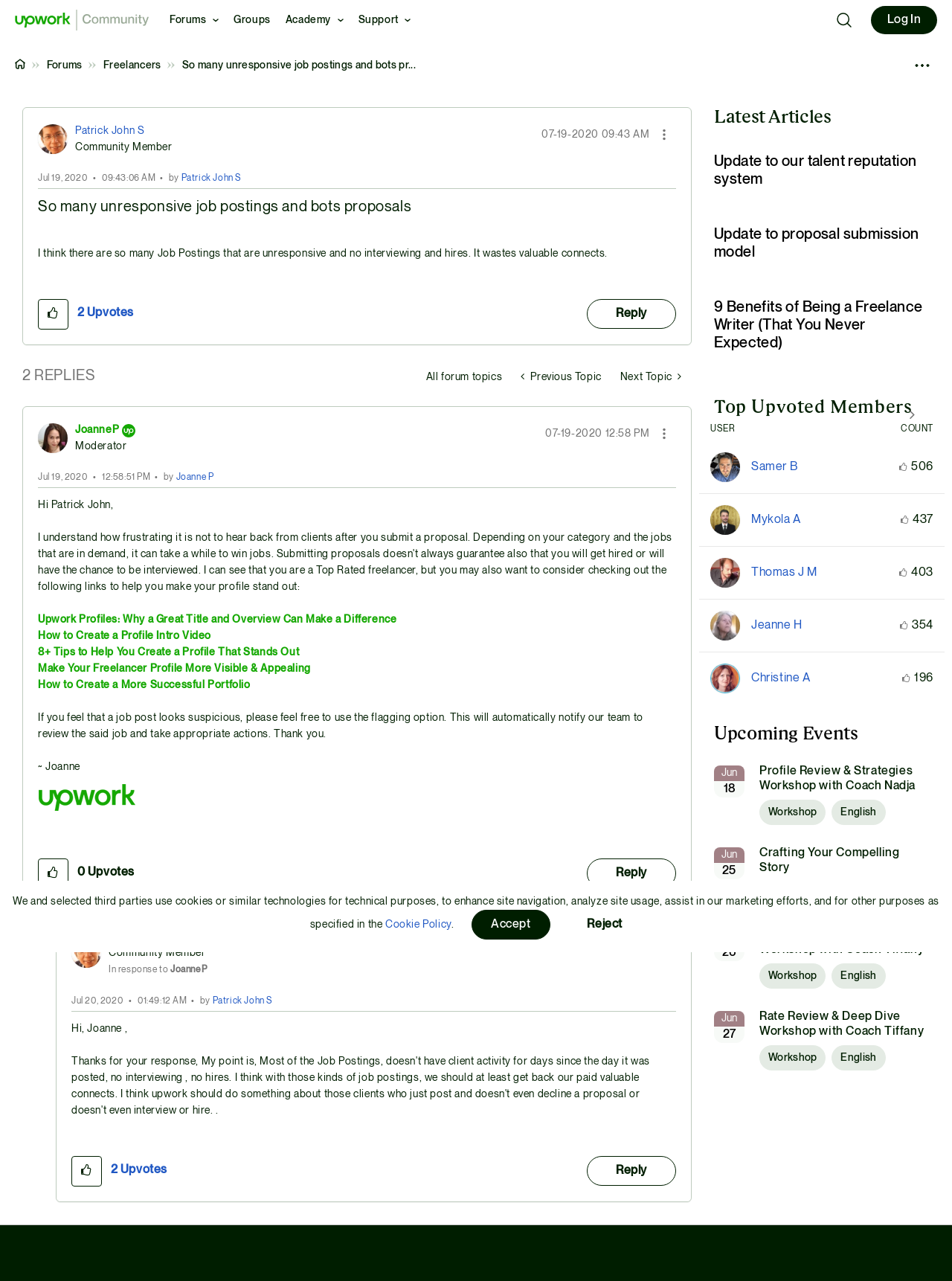Who is the author of the first comment? Please answer the question using a single word or phrase based on the image.

JoanneP